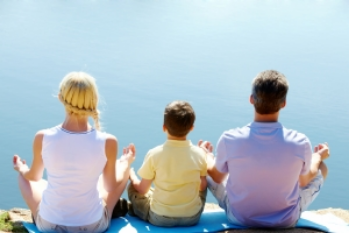What is the color of the father's shirt?
Provide a detailed and extensive answer to the question.

The caption describes the father as dressed in a light purple shirt, providing a specific detail about his attire.